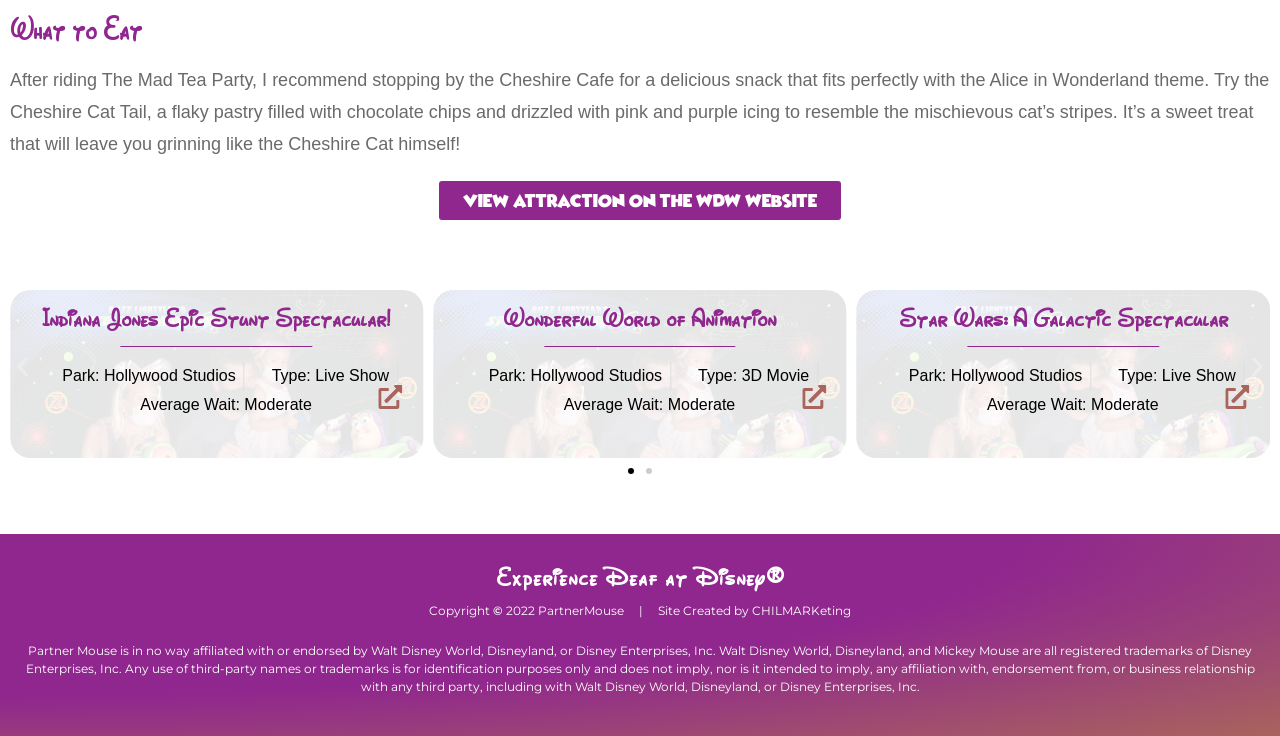Identify the bounding box coordinates for the UI element described as: "Bootfitting Tips". The coordinates should be provided as four floats between 0 and 1: [left, top, right, bottom].

None